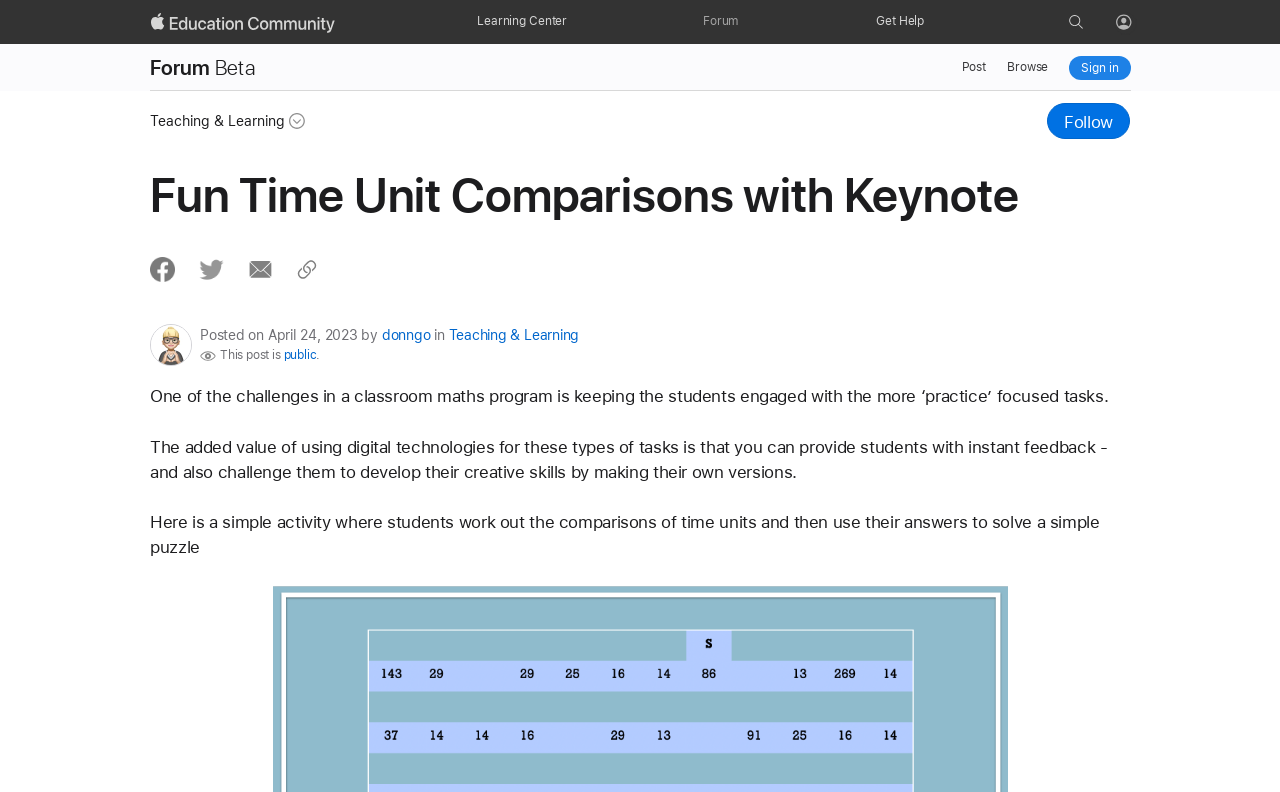Please identify the bounding box coordinates of the area that needs to be clicked to follow this instruction: "Read more about Hattie McDaniel".

None